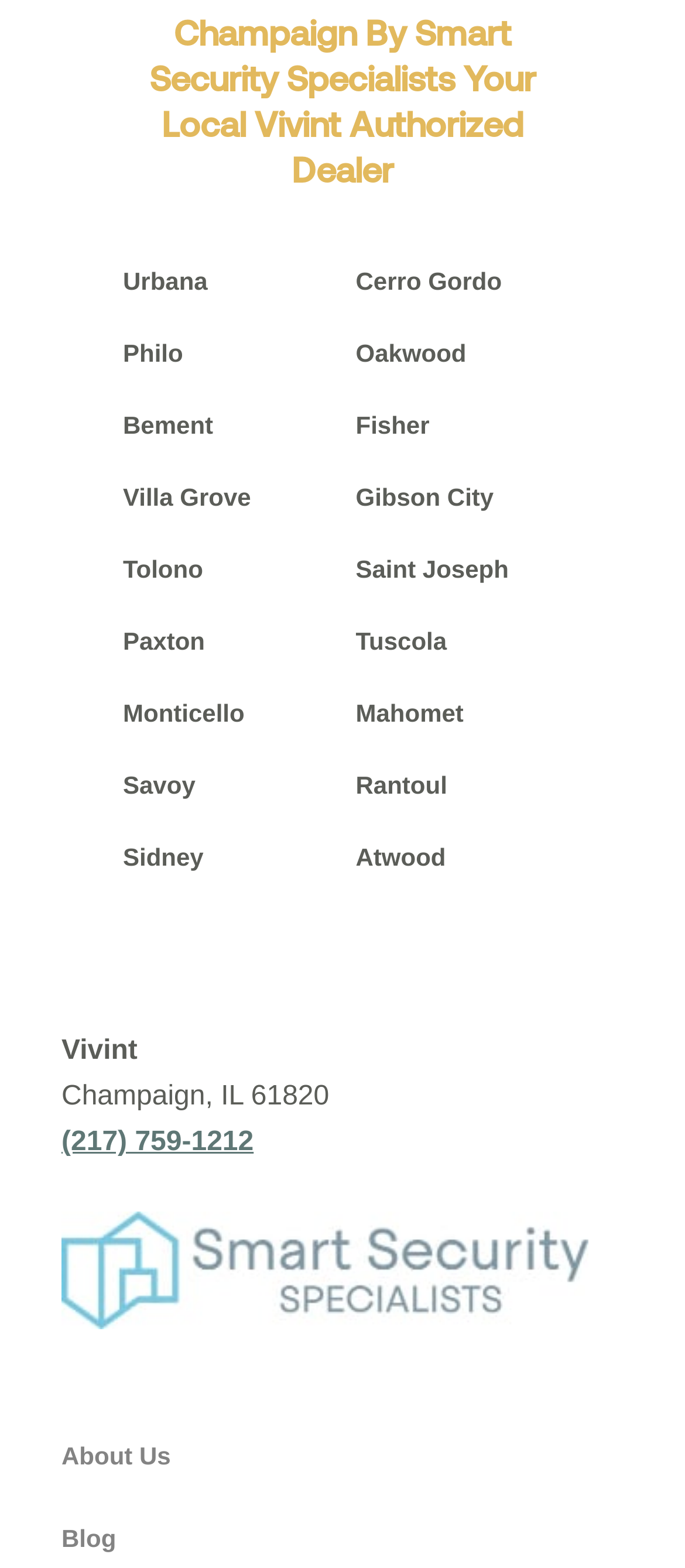Identify the bounding box coordinates of the element to click to follow this instruction: 'visit About Us'. Ensure the coordinates are four float values between 0 and 1, provided as [left, top, right, bottom].

[0.09, 0.92, 0.249, 0.938]